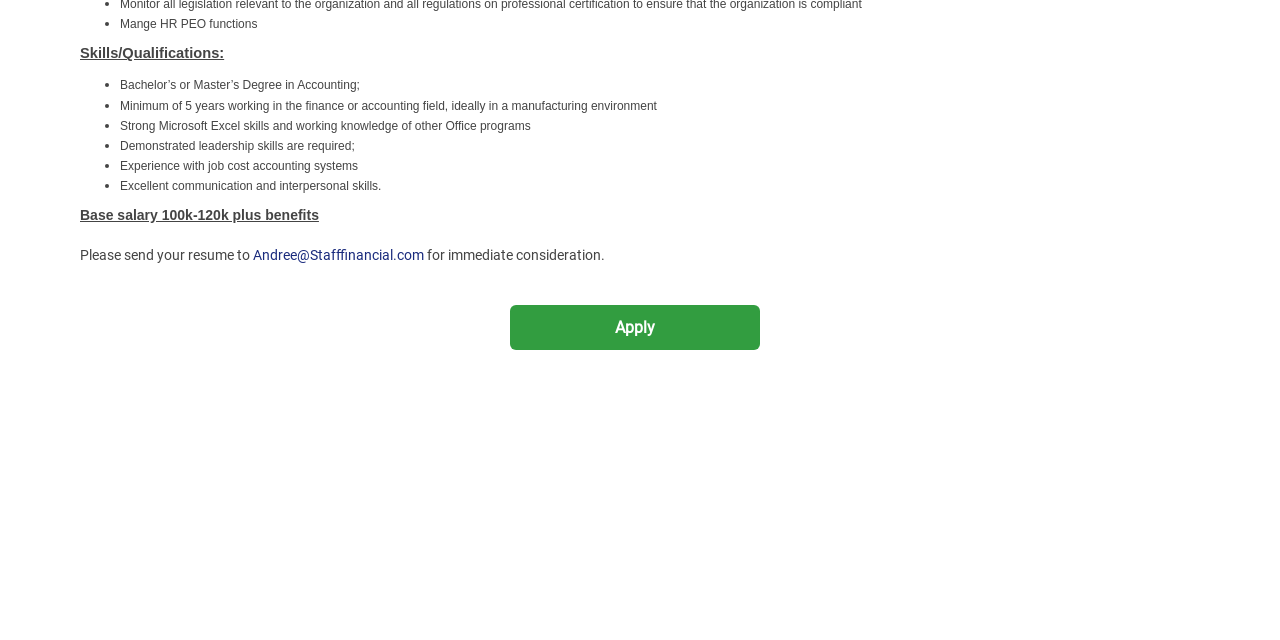Provide the bounding box coordinates of the UI element this sentence describes: "Apply".

[0.398, 0.477, 0.594, 0.547]